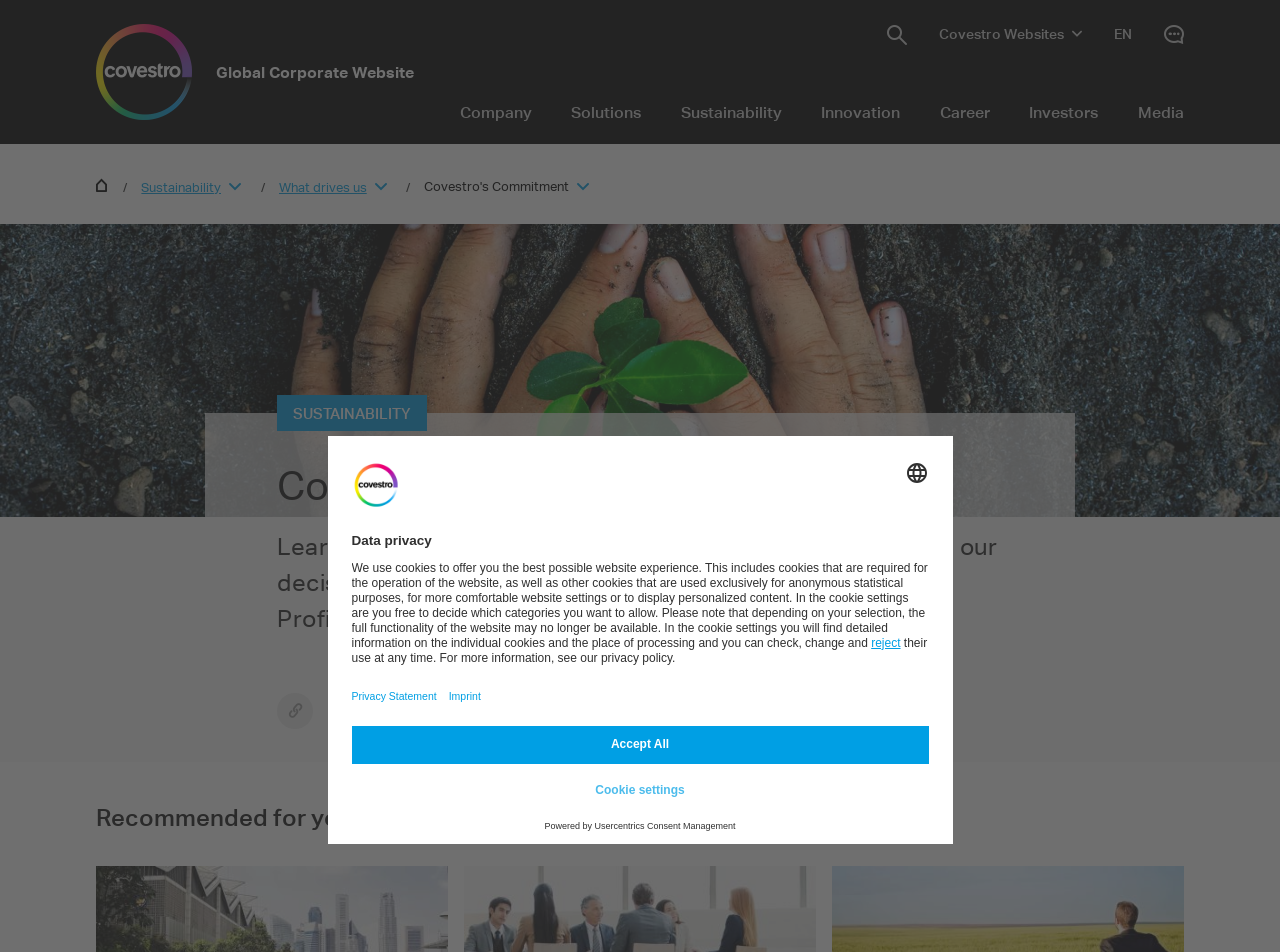What is the purpose of the buttons with icons?
Give a single word or phrase answer based on the content of the image.

Social media links